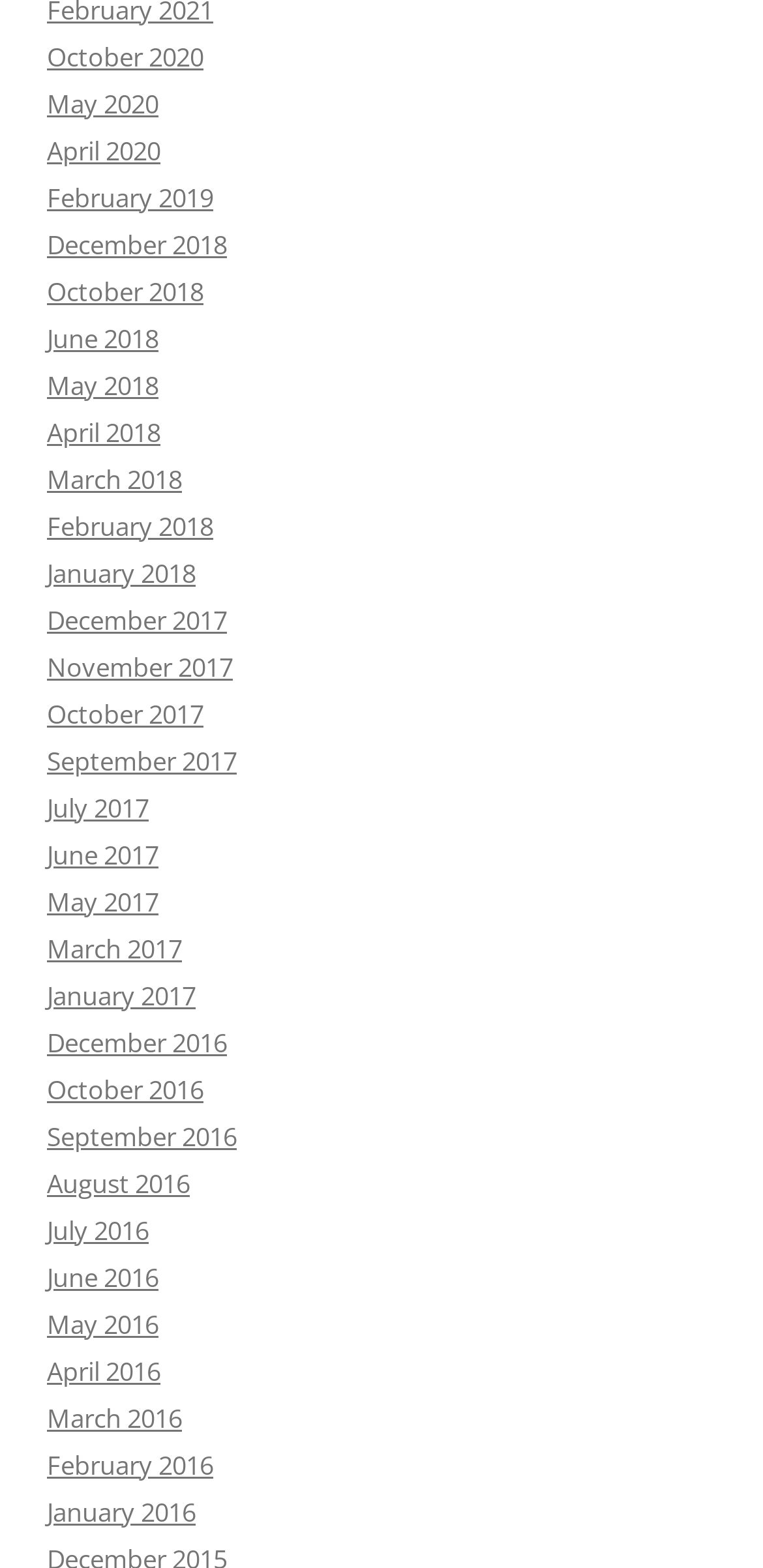Please specify the bounding box coordinates for the clickable region that will help you carry out the instruction: "view January 2017".

[0.062, 0.623, 0.256, 0.646]